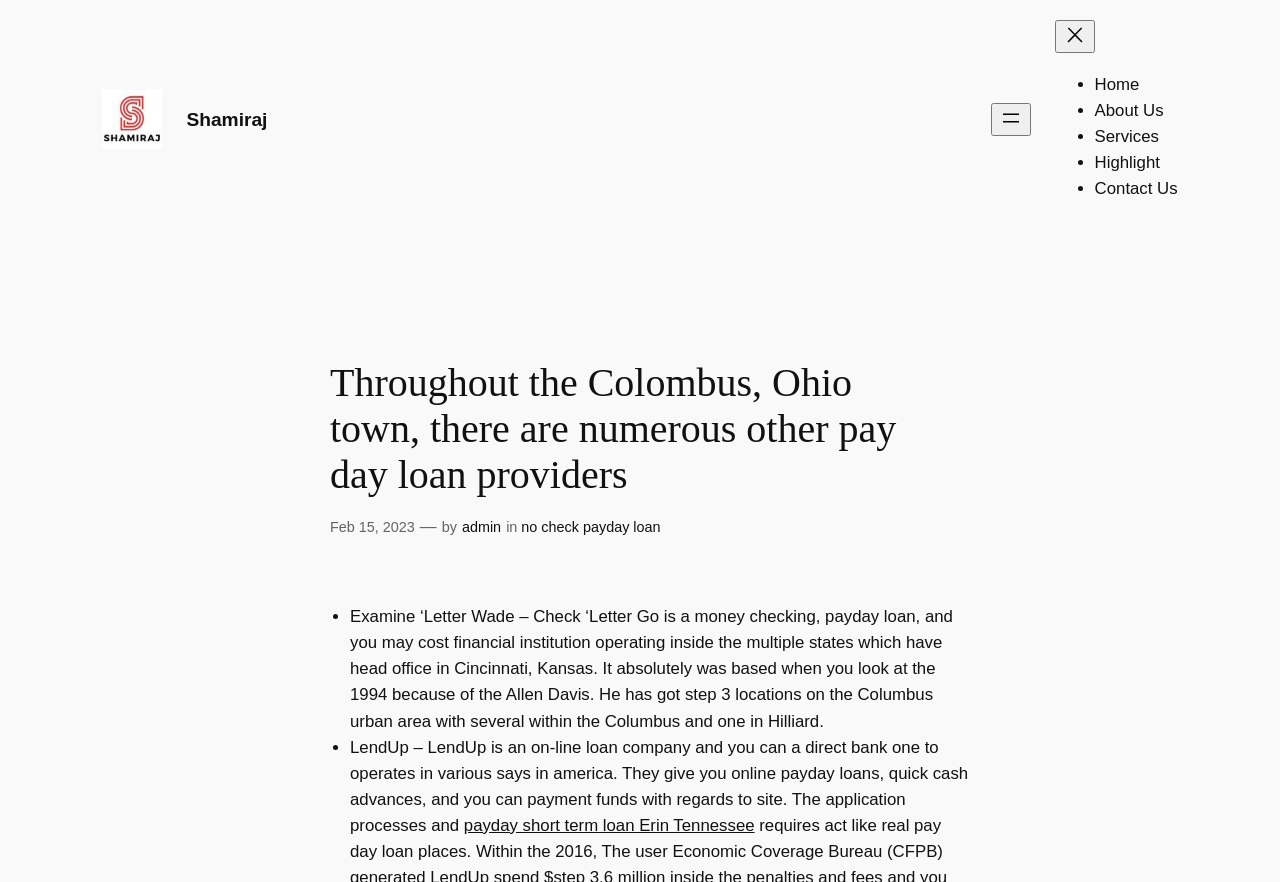Identify the bounding box coordinates necessary to click and complete the given instruction: "Open menu".

[0.774, 0.117, 0.805, 0.154]